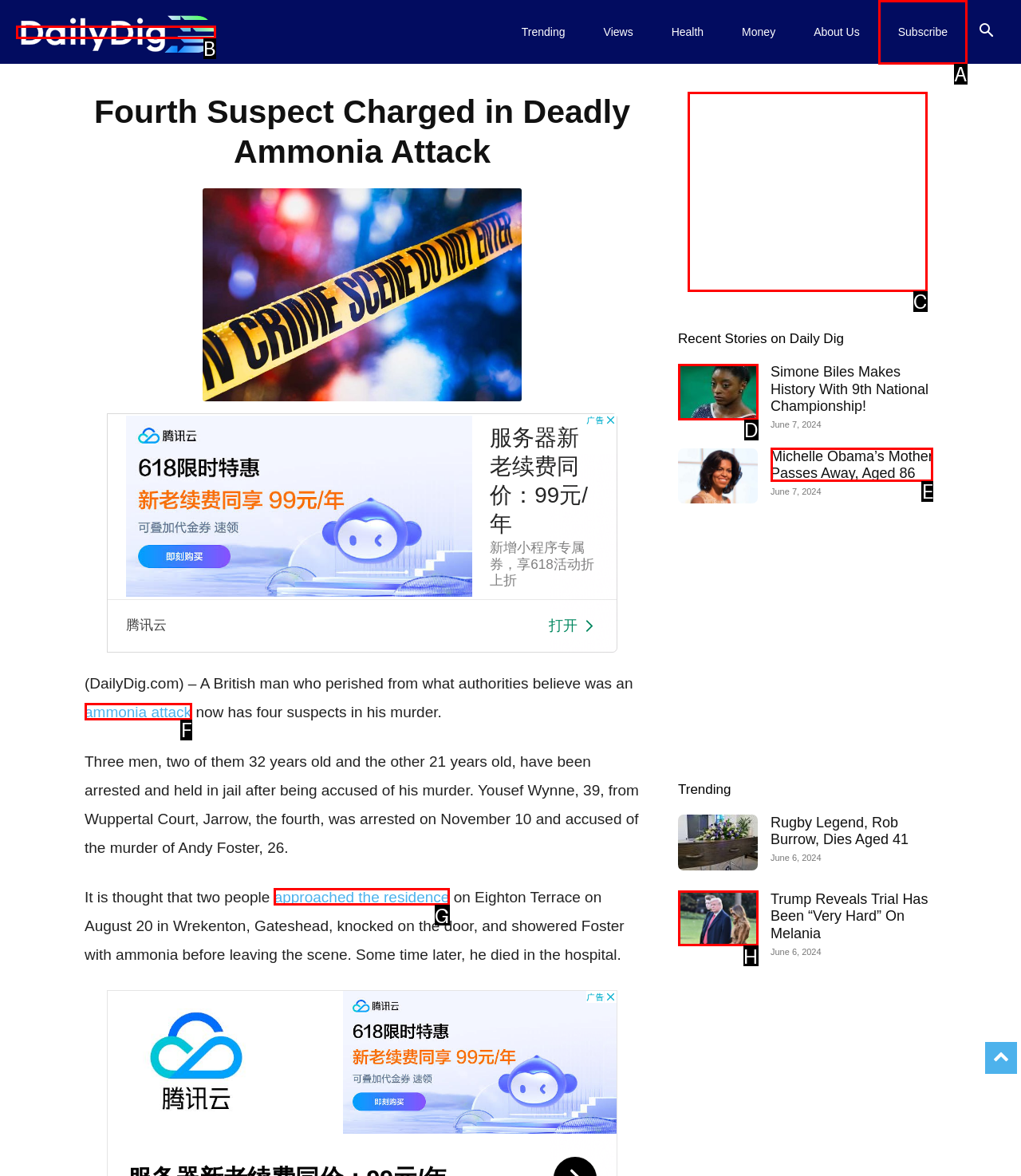Decide which letter you need to select to fulfill the task: Read the article about ammonia attack
Answer with the letter that matches the correct option directly.

F